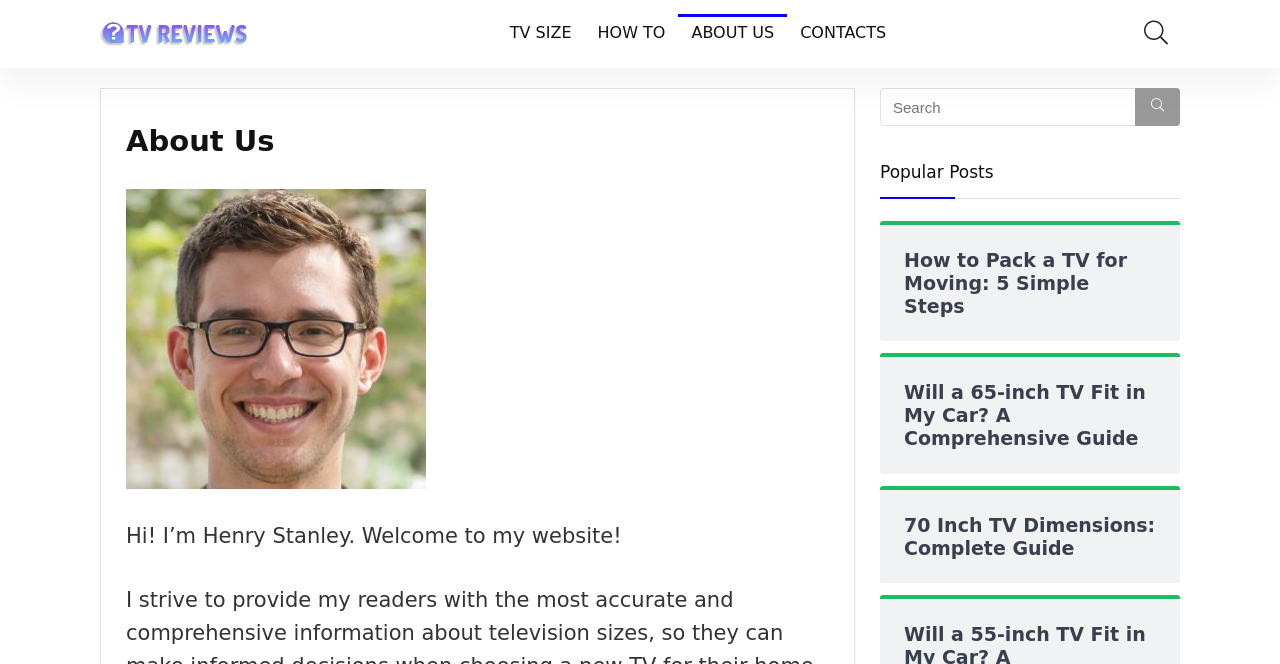Given the content of the image, can you provide a detailed answer to the question?
What is the name of the website author?

The answer can be found by looking at the image with the description 'Henry Stanley' and the StaticText 'Hi! I’m Henry Stanley. Welcome to my website!' which indicates that Henry Stanley is the author of the website.